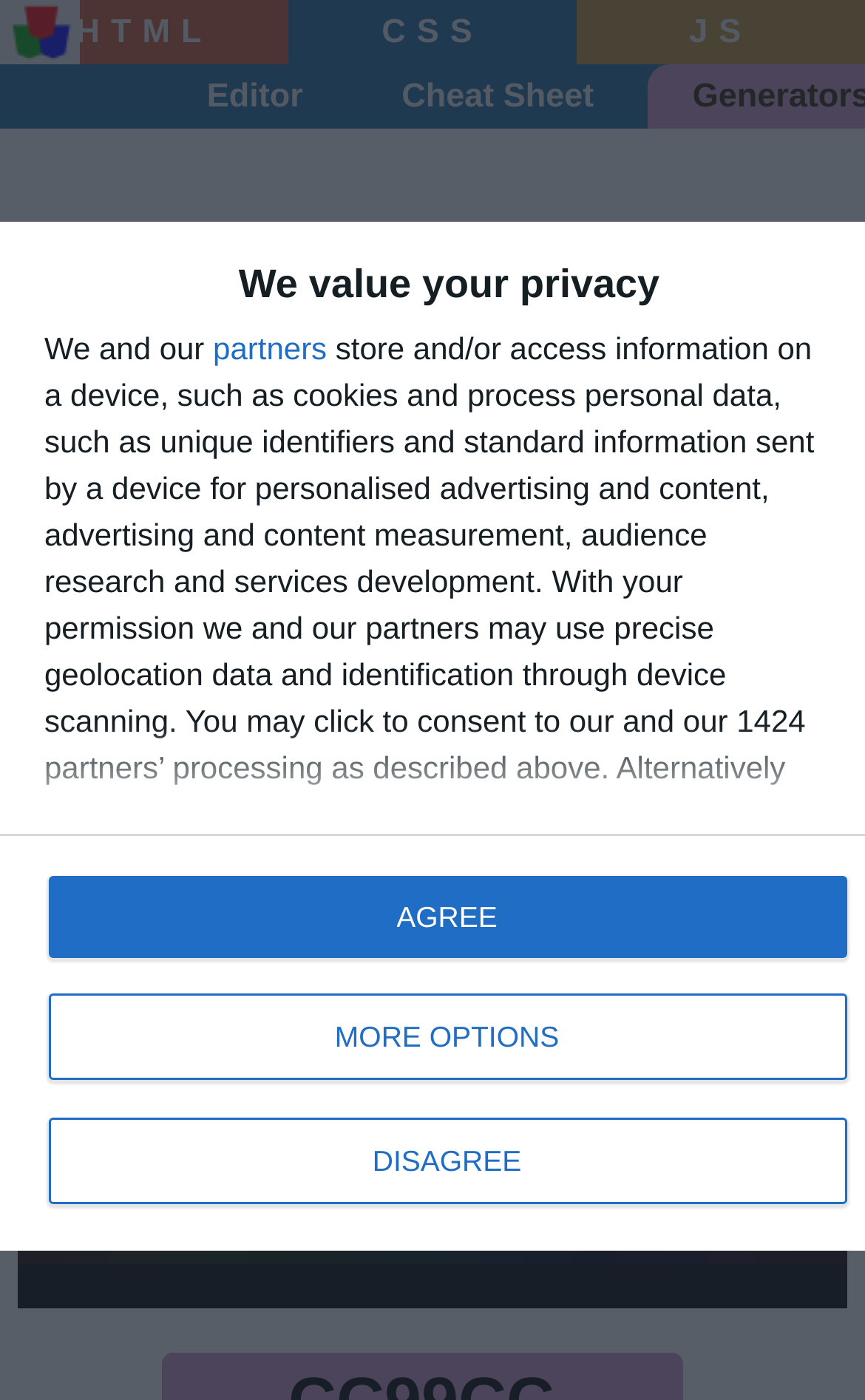Give an in-depth explanation of the webpage layout and content.

This webpage is primarily focused on providing information about the Light Grayish Magenta color, with its RGB code #CC99CC and decimal value rgb(204,153,204). The page is divided into two main sections. 

At the top, there are four links: 'HTML', 'CSS', 'JS', and 'Editor', which are aligned horizontally and take up about half of the screen width. Below these links, there is a figure with a heading 'We value your privacy' and a brief description. 

The main content of the page is a dialog box that occupies most of the screen. It contains a lengthy text describing how the website and its partners use personal data, including cookies, device scanning, and geolocation data, for personalized advertising, content measurement, and services development. The text also explains that users have the right to object to such processing and can change their preferences or withdraw consent at any time.

Below the text, there are three buttons: 'MORE OPTIONS', 'DISAGREE', and 'AGREE', which are aligned horizontally and take up about half of the screen width. 

On the right side of the page, there is a column of links, with 47 links in total, arranged vertically. These links are not labeled, but they seem to be some kind of navigation or menu system.